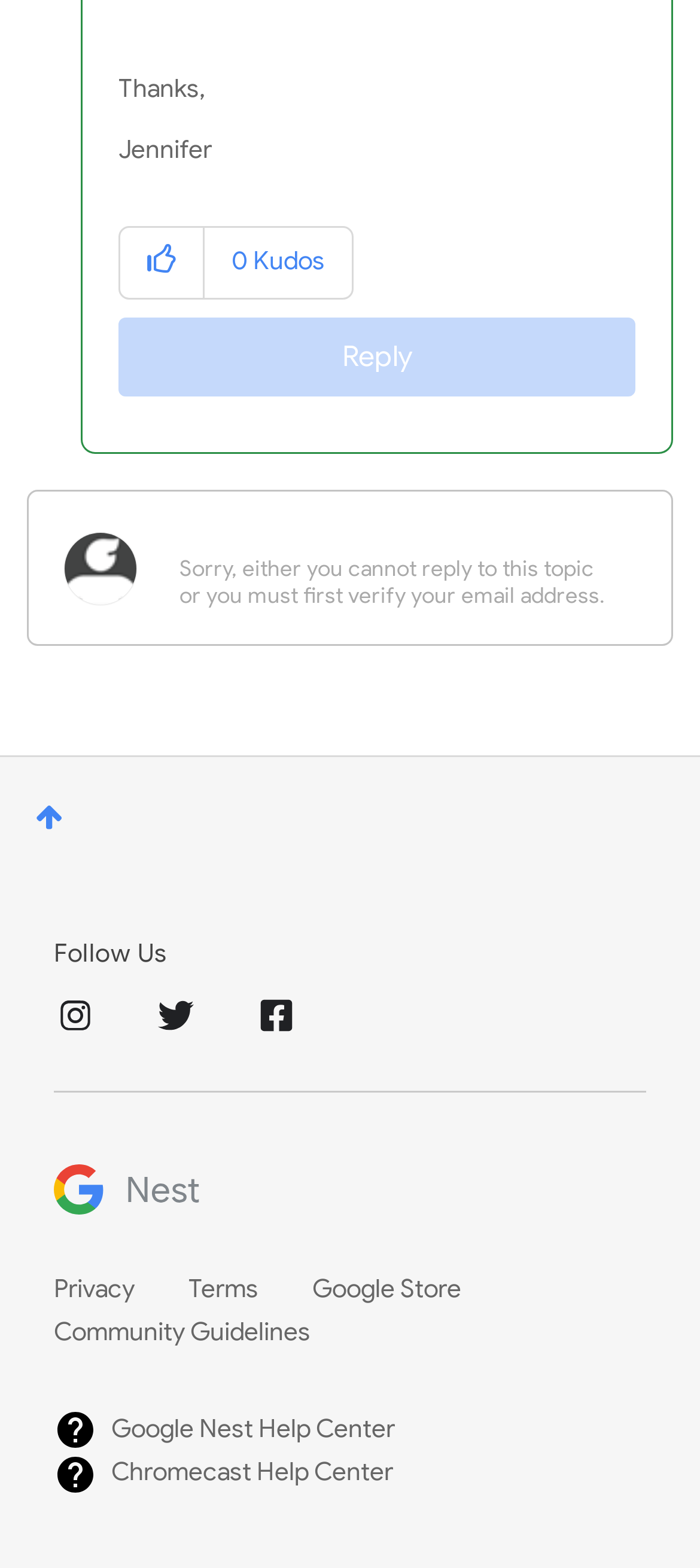Show me the bounding box coordinates of the clickable region to achieve the task as per the instruction: "Click to go to the top".

[0.0, 0.483, 0.141, 0.56]